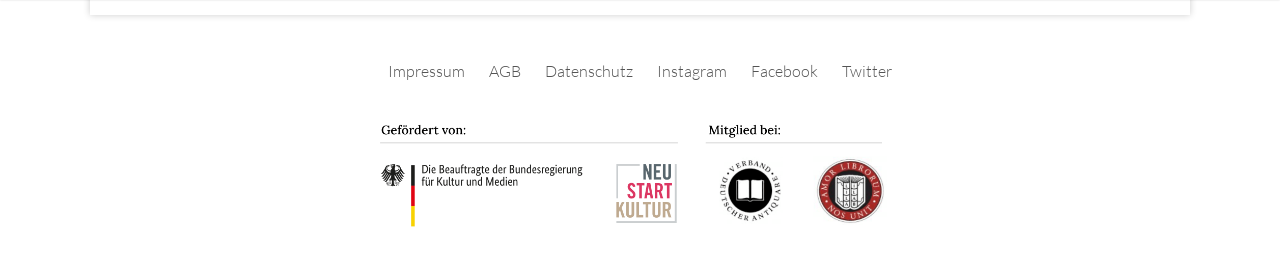Please reply to the following question with a single word or a short phrase:
How many links are there in the content info section?

6